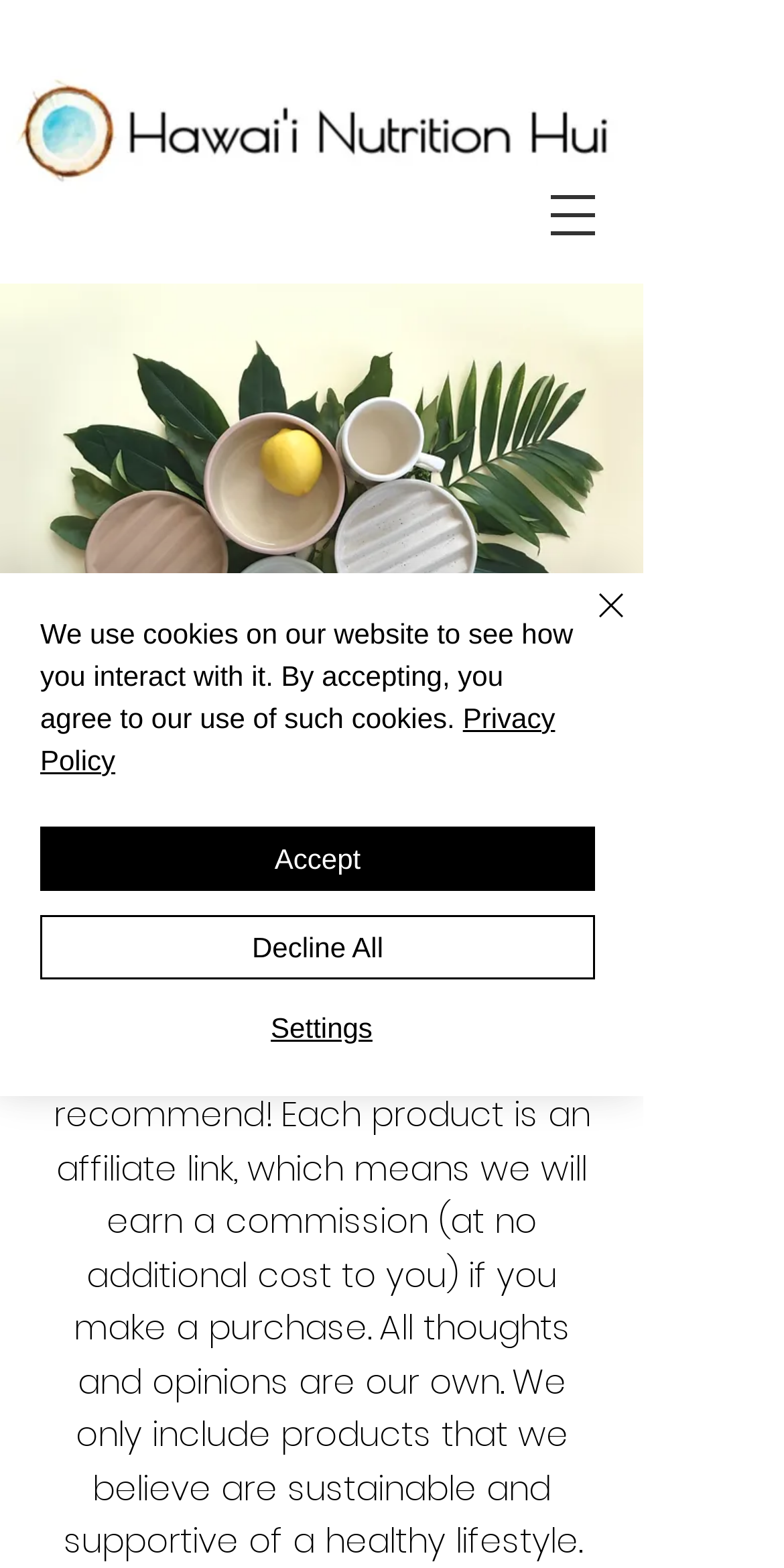What is the logo of the website?
Please give a detailed and elaborate explanation in response to the question.

The logo of the website is 'Hawai'i Nutrition Hui logo' which is an image element located at the top left corner of the webpage with a bounding box coordinate of [0.008, 0.044, 0.795, 0.126].